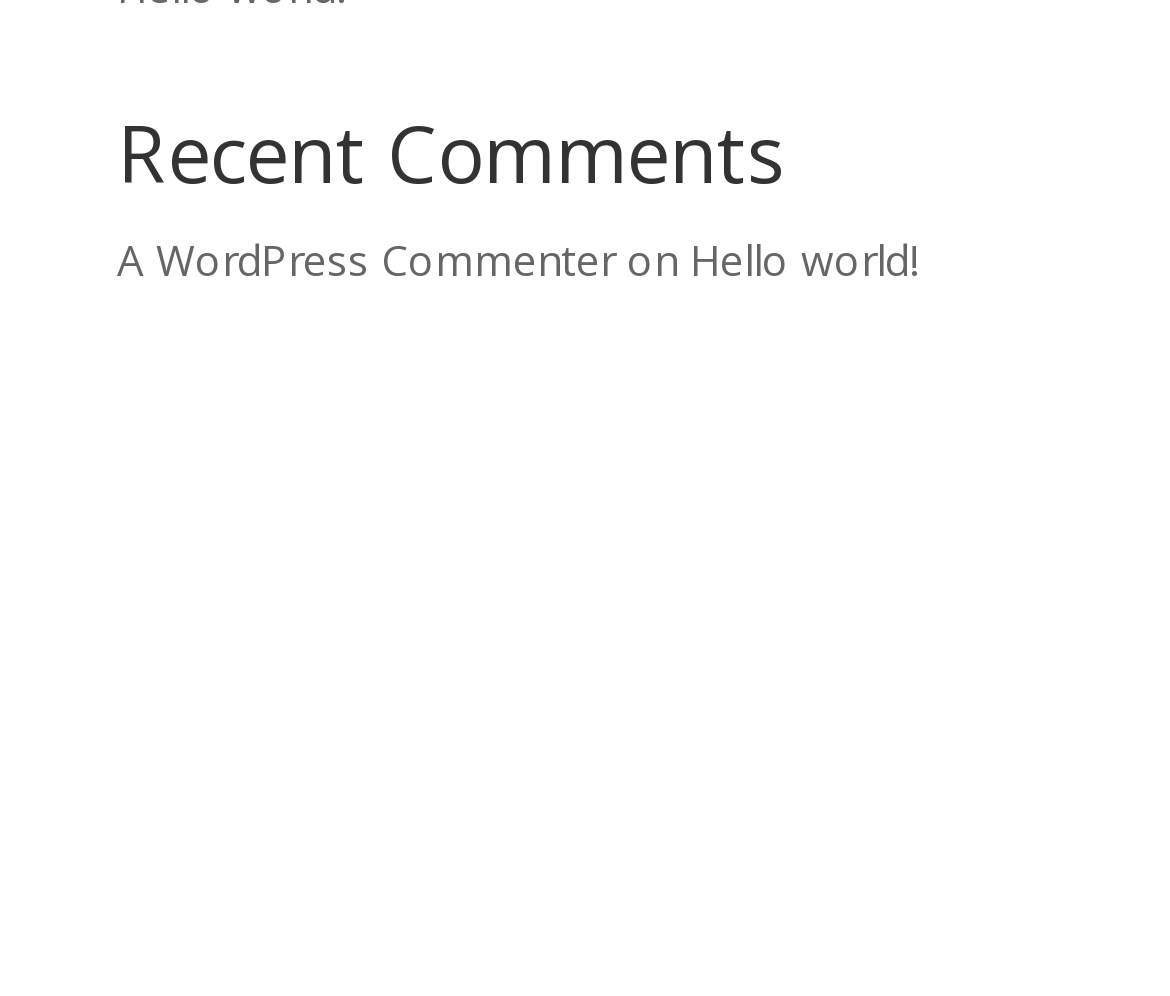Determine the bounding box coordinates for the UI element described. Format the coordinates as (top-left x, top-left y, bottom-right x, bottom-right y) and ensure all values are between 0 and 1. Element description: Hello world!

[0.59, 0.232, 0.785, 0.29]